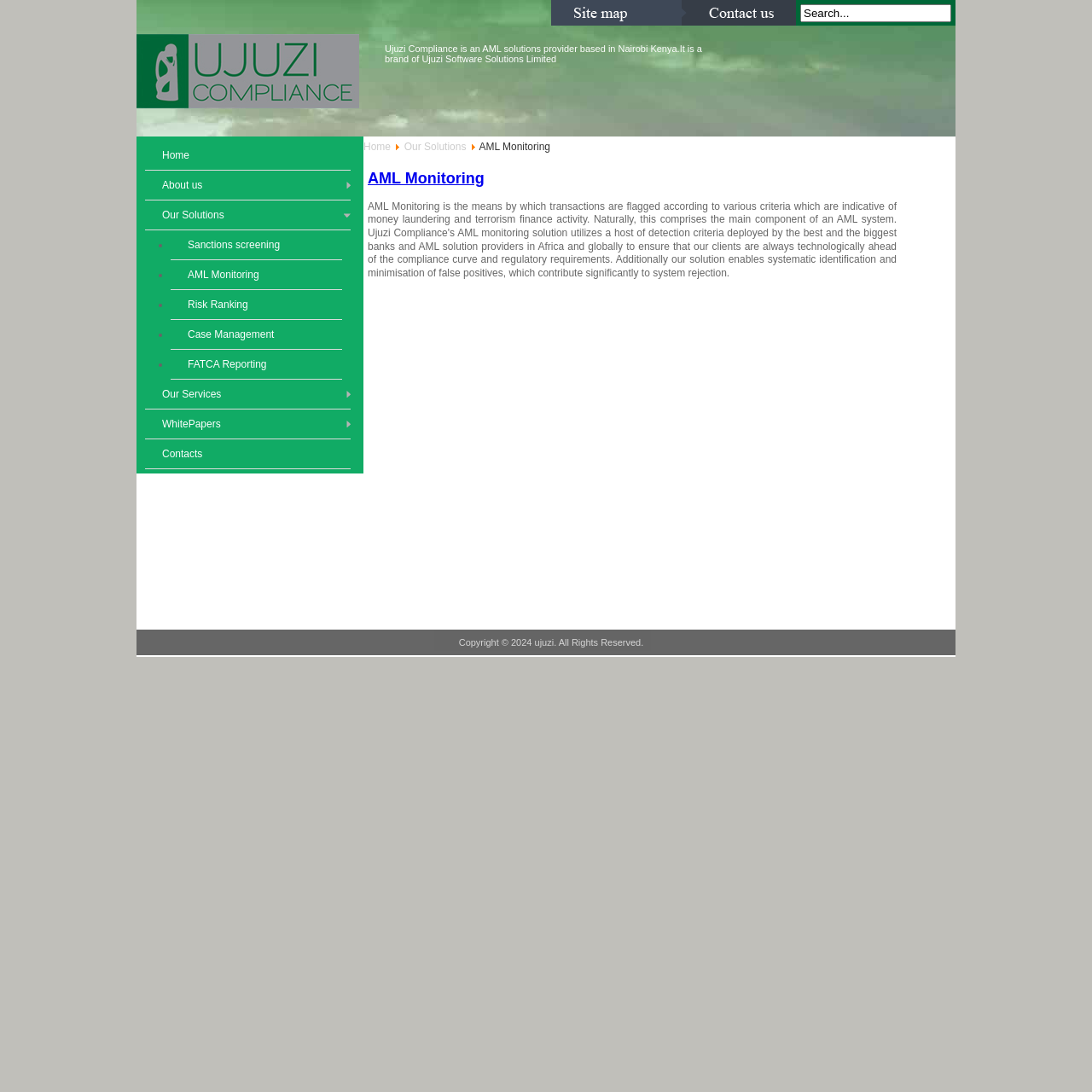Please identify the bounding box coordinates of the element's region that needs to be clicked to fulfill the following instruction: "Search for AML solutions". The bounding box coordinates should consist of four float numbers between 0 and 1, i.e., [left, top, right, bottom].

[0.733, 0.004, 0.871, 0.02]